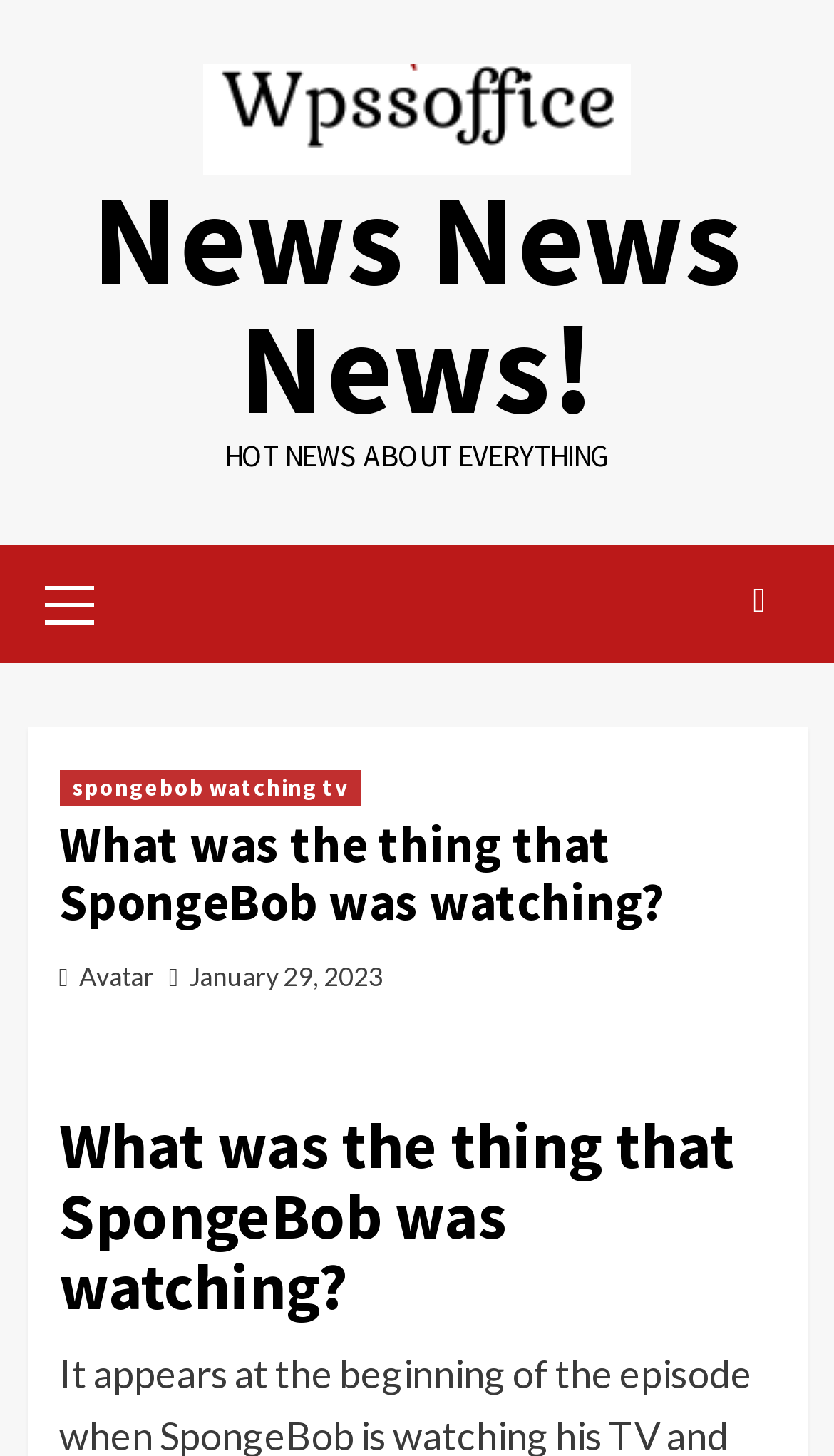Identify and extract the heading text of the webpage.

What was the thing that SpongeBob was watching?